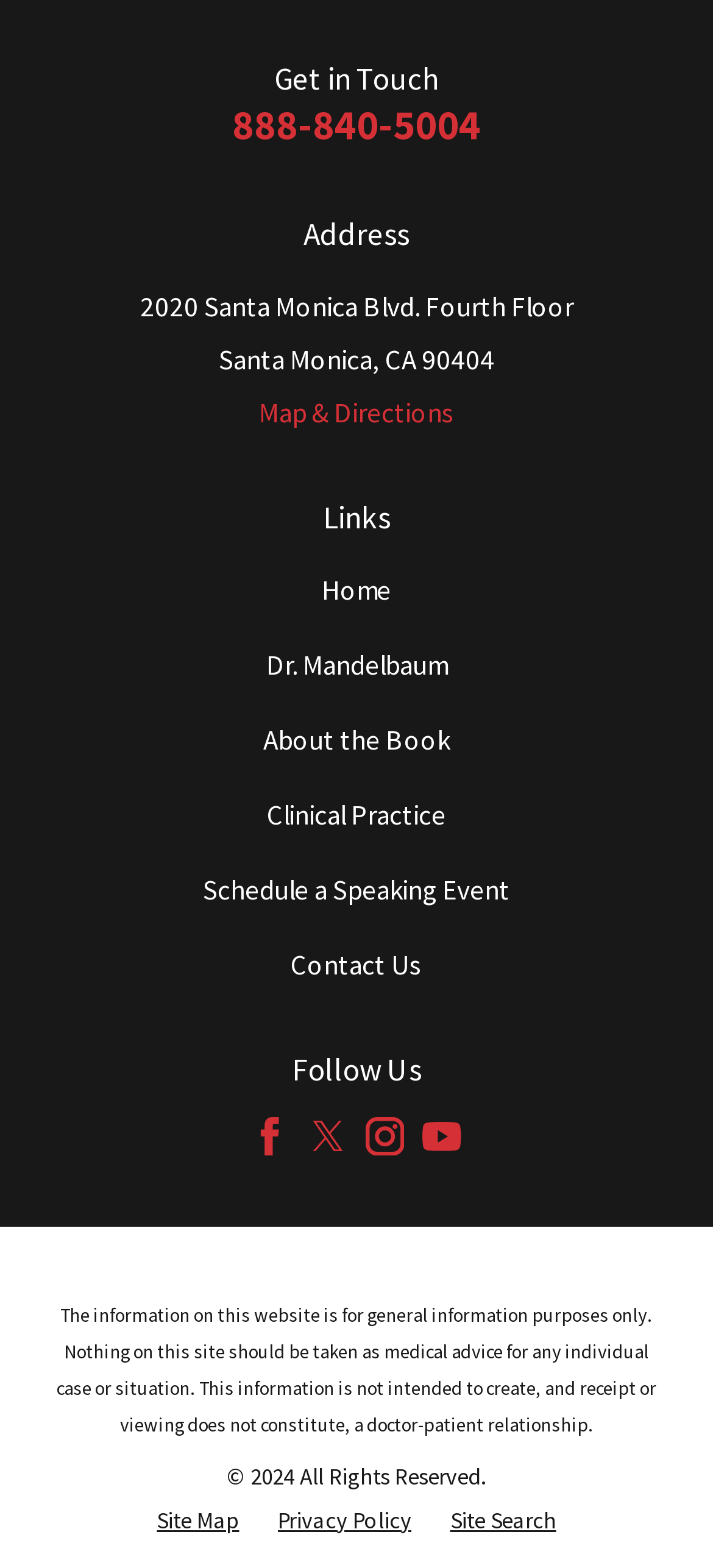Please locate the bounding box coordinates of the element that needs to be clicked to achieve the following instruction: "Go to the site map". The coordinates should be four float numbers between 0 and 1, i.e., [left, top, right, bottom].

[0.22, 0.96, 0.335, 0.978]